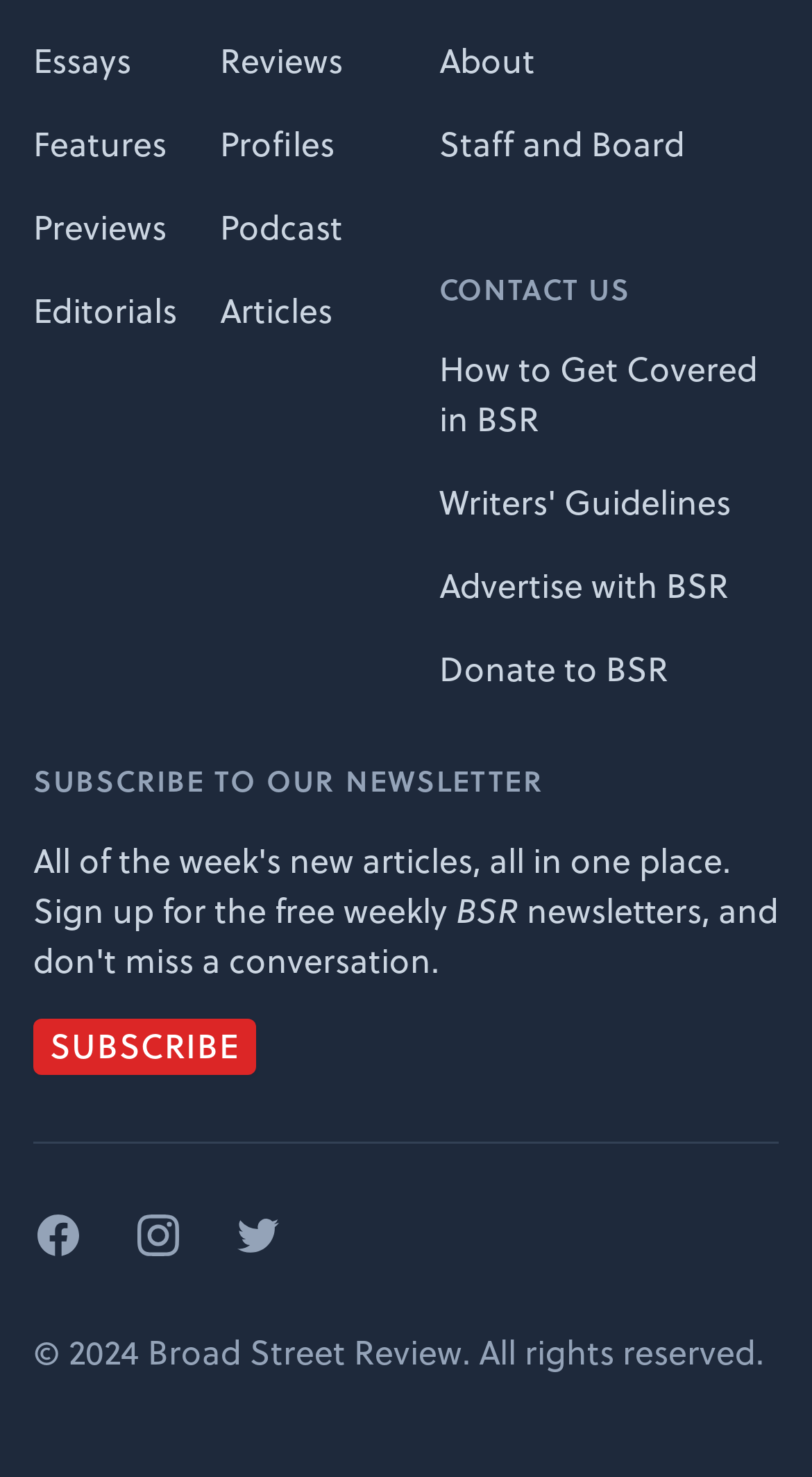Can you identify the bounding box coordinates of the clickable region needed to carry out this instruction: 'Click on Essays'? The coordinates should be four float numbers within the range of 0 to 1, stated as [left, top, right, bottom].

[0.041, 0.024, 0.162, 0.057]